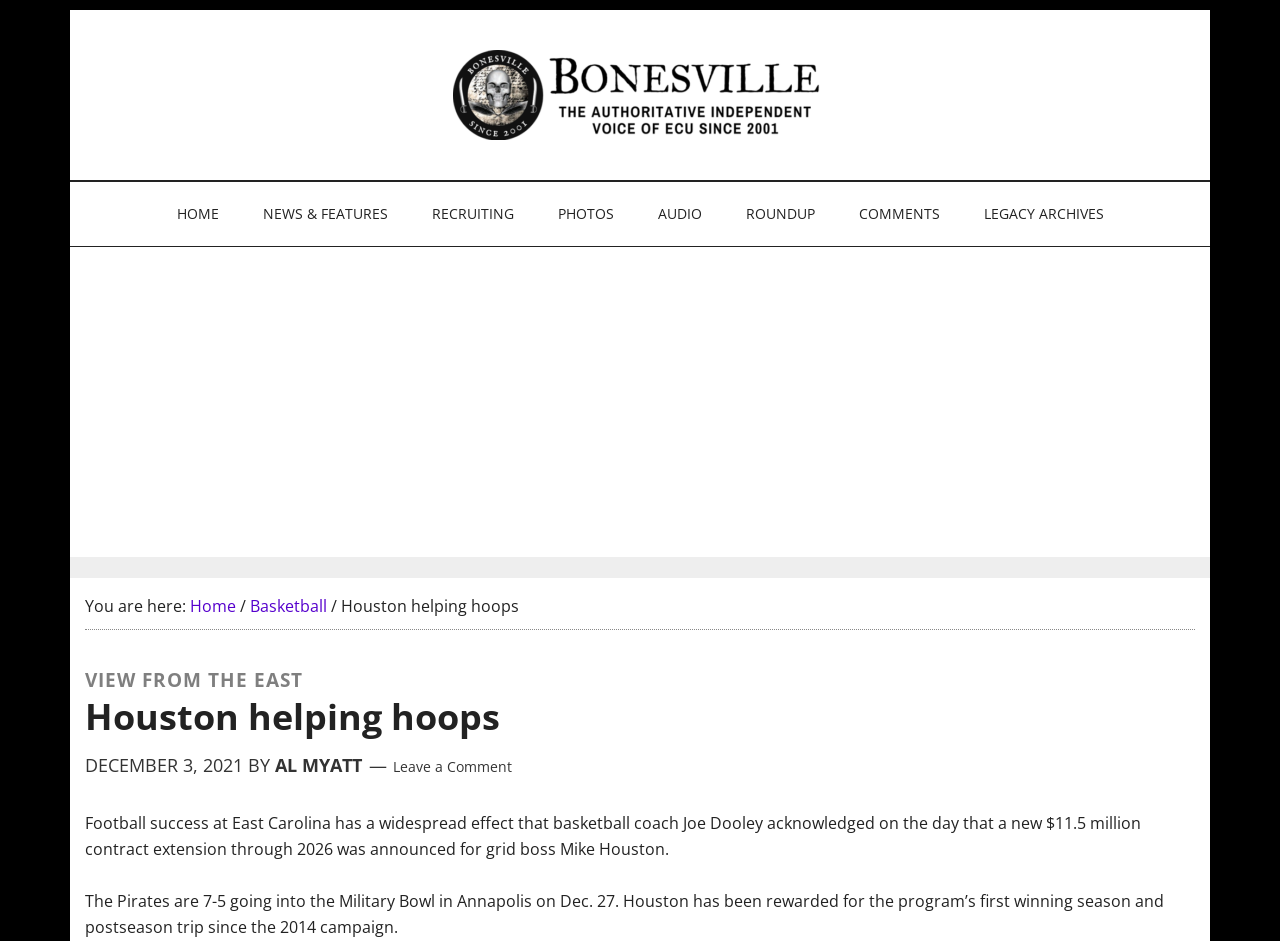Generate the text of the webpage's primary heading.

Bonesville: The Authoritative Independent Voice of East Carolina